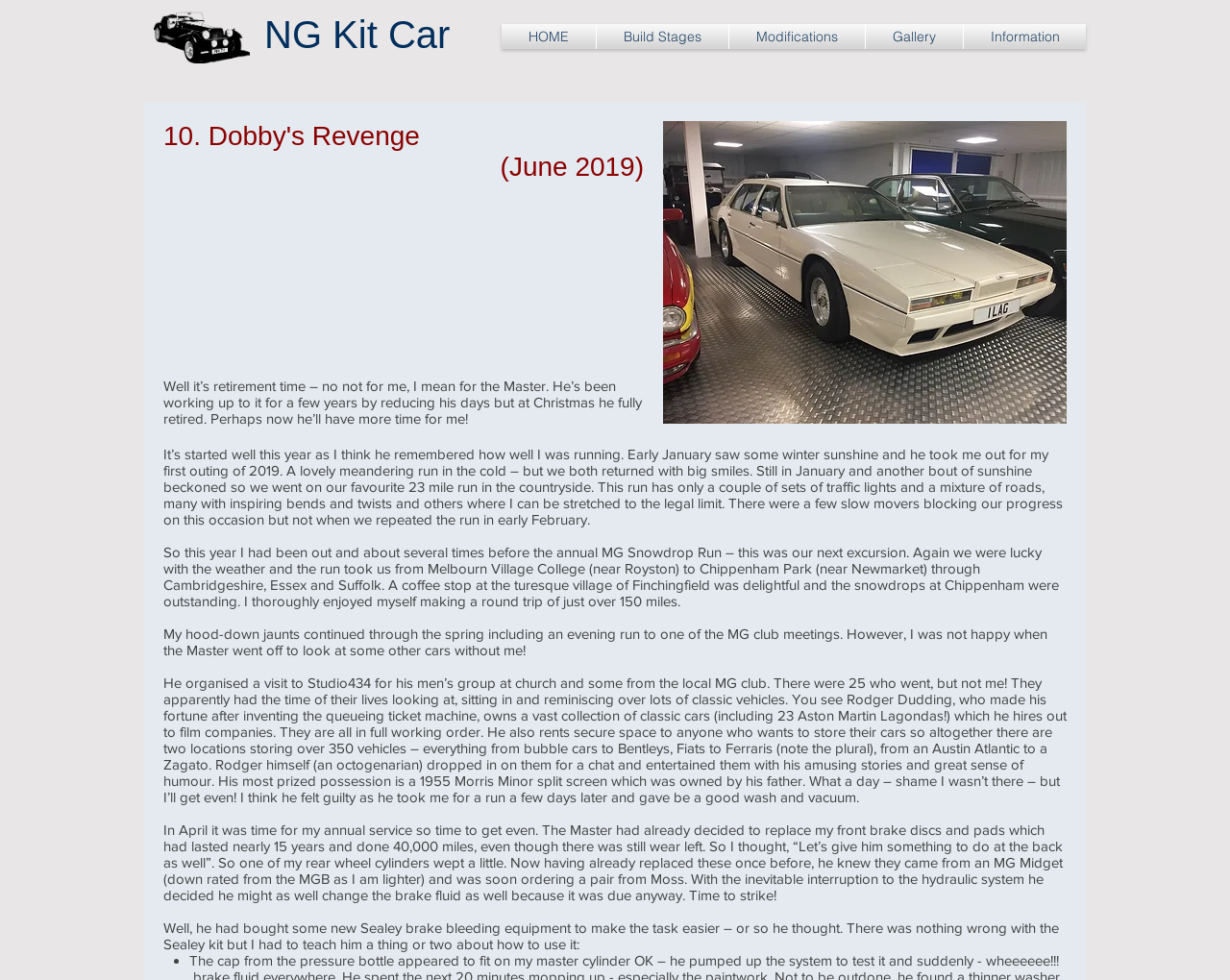What is the name of the kit car?
Look at the webpage screenshot and answer the question with a detailed explanation.

The name of the kit car can be found in the heading element 'NG Kit Car' which is located at the top of the webpage, indicating that the webpage is about a specific kit car model.